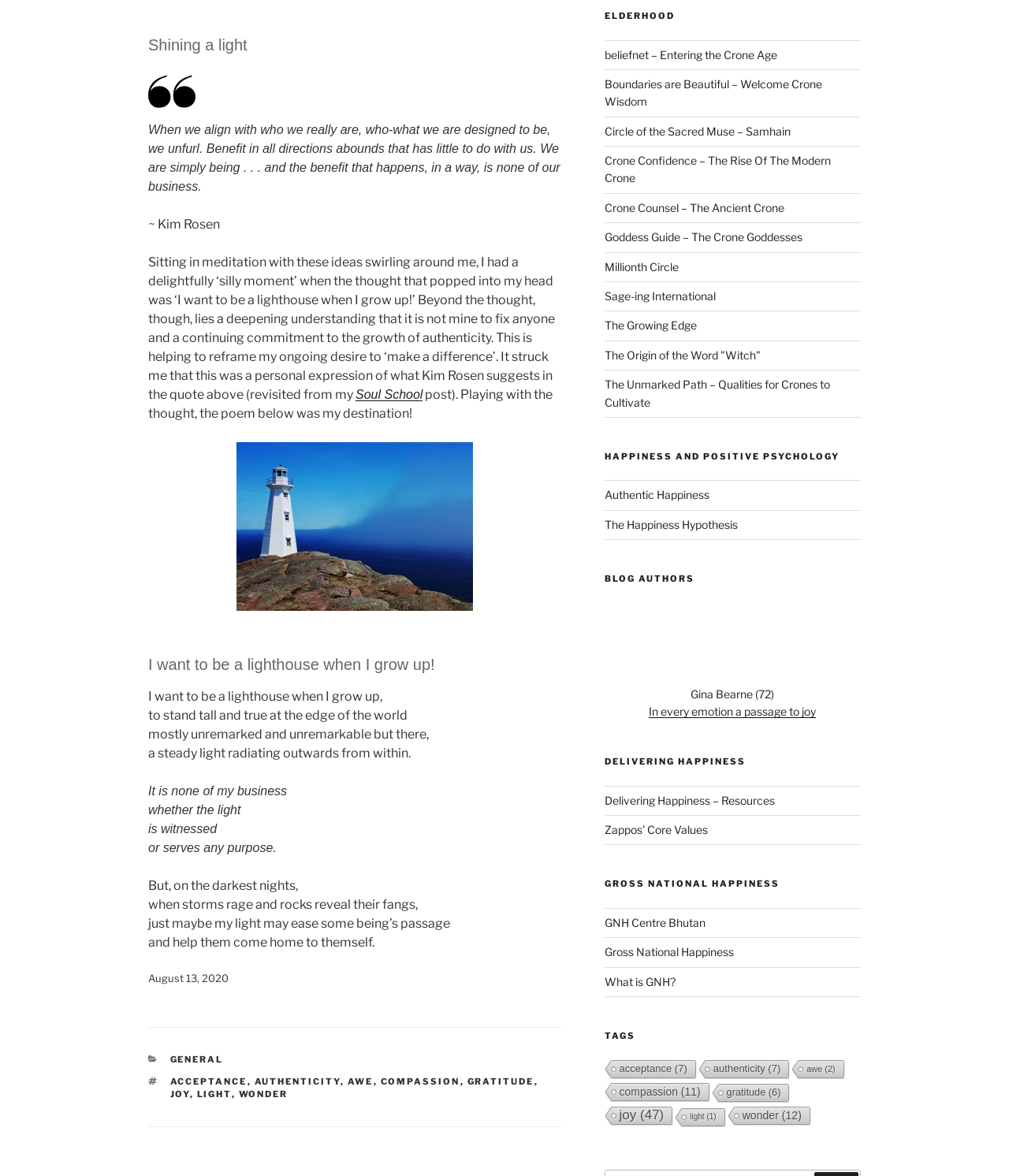Please identify the bounding box coordinates of the element I should click to complete this instruction: 'Read the poem 'I want to be a lighthouse when I grow up!' '. The coordinates should be given as four float numbers between 0 and 1, like this: [left, top, right, bottom].

[0.147, 0.536, 0.556, 0.574]